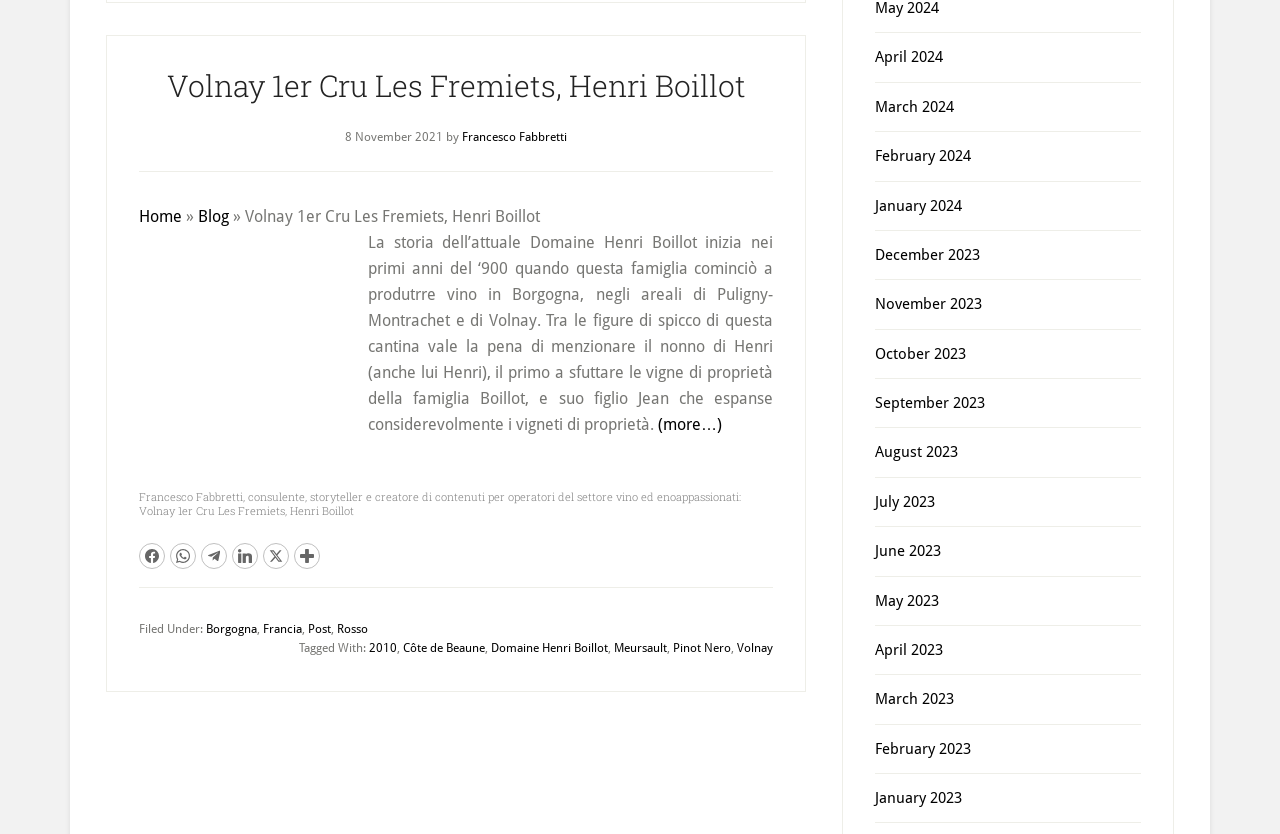Could you indicate the bounding box coordinates of the region to click in order to complete this instruction: "View posts from November 2023".

[0.684, 0.354, 0.767, 0.376]